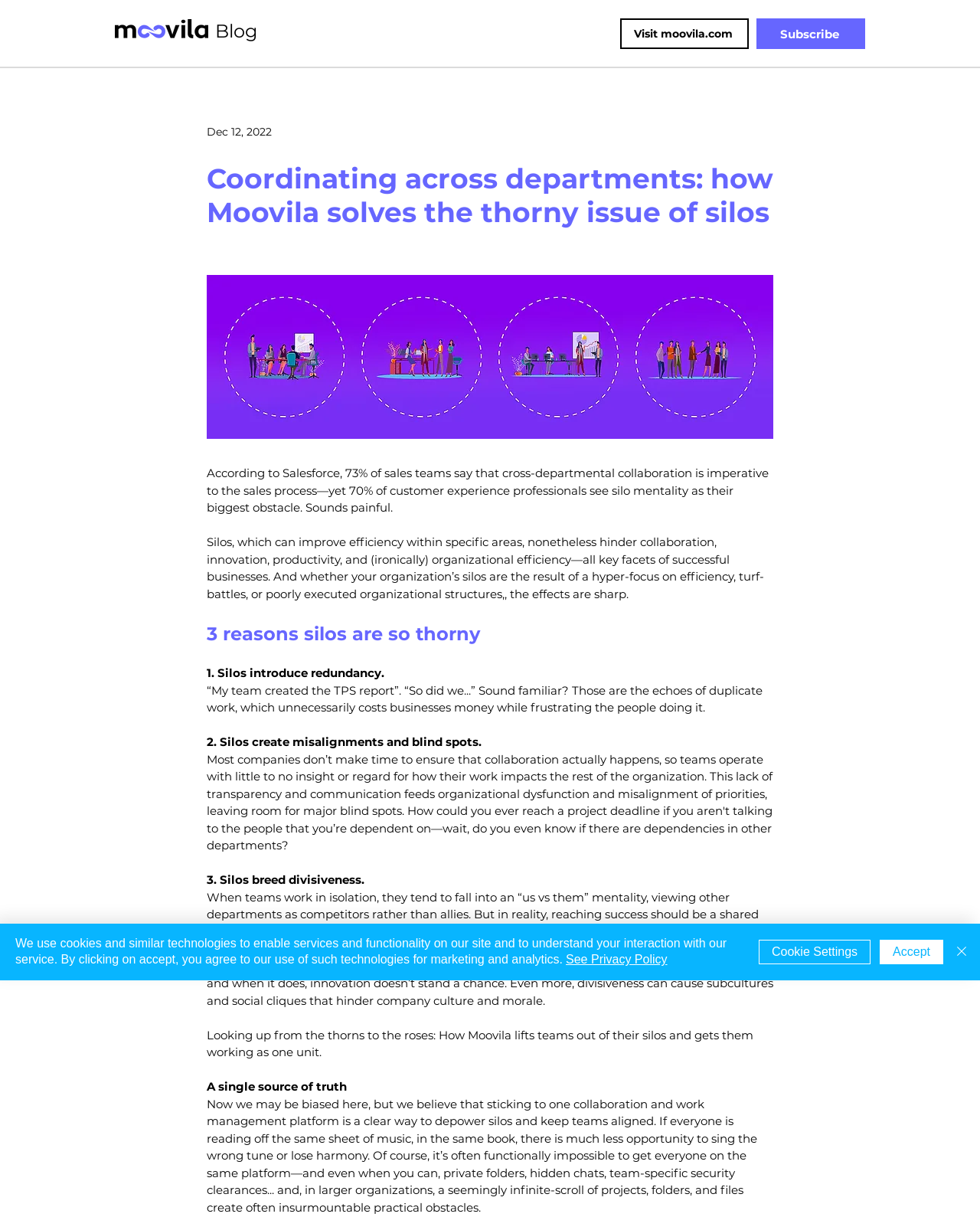How many reasons are given for why silos are thorny?
Answer the question with detailed information derived from the image.

I counted the number of reasons by looking at the elements with text '1. Silos introduce redundancy.', '2. Silos create misalignments and blind spots.', and '3. Silos breed divisiveness.' which are all StaticText elements with bounding box coordinates [0.211, 0.547, 0.395, 0.559], [0.211, 0.604, 0.495, 0.616], and [0.211, 0.717, 0.375, 0.729] respectively.